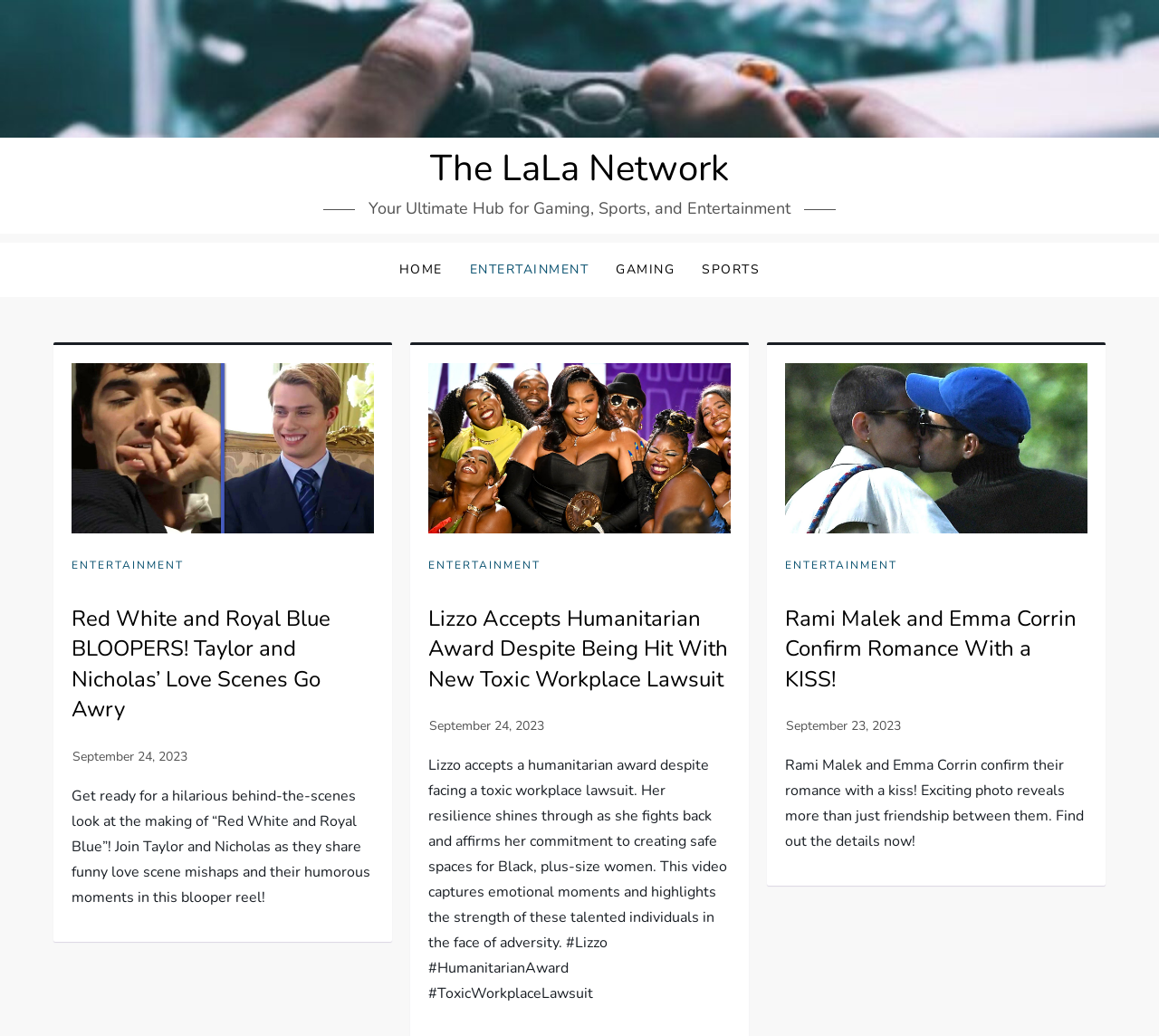Using the description: "September 23, 2023", determine the UI element's bounding box coordinates. Ensure the coordinates are in the format of four float numbers between 0 and 1, i.e., [left, top, right, bottom].

[0.678, 0.693, 0.777, 0.709]